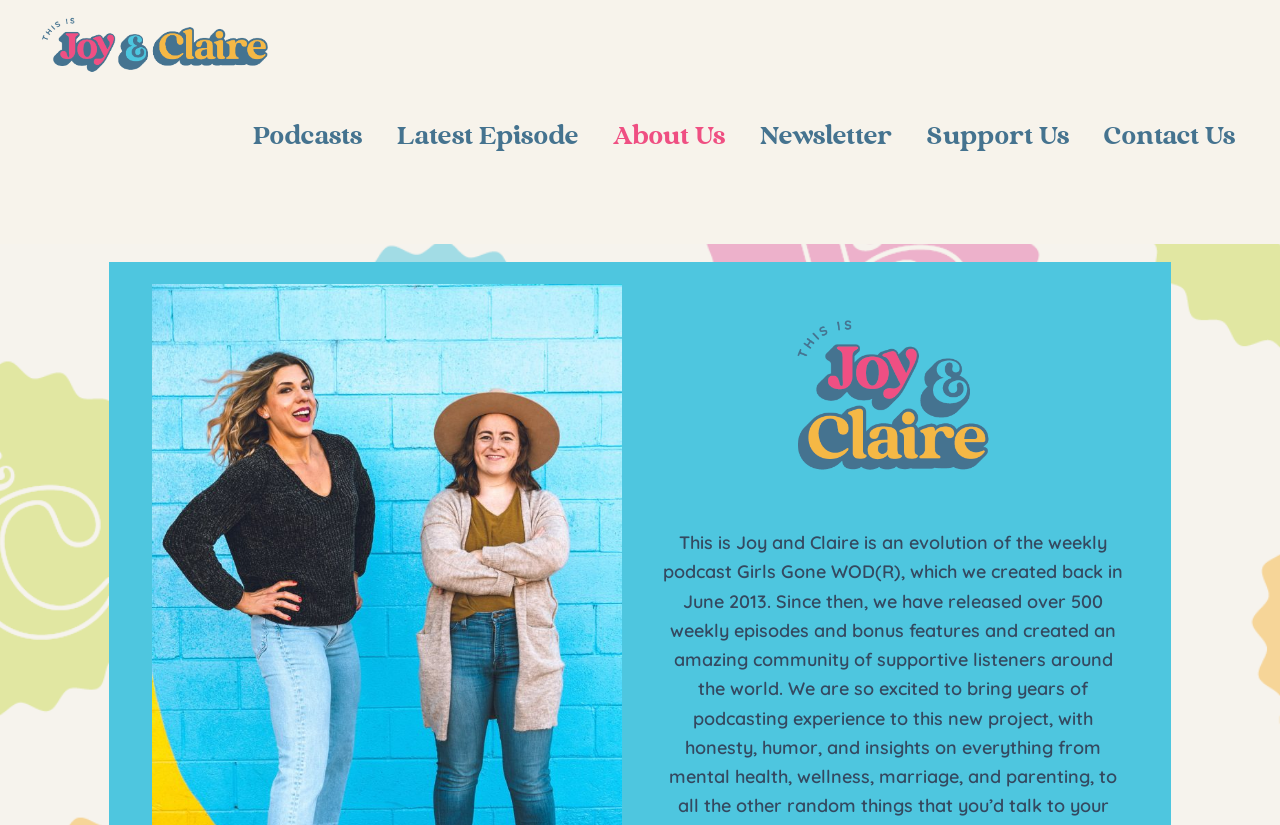Provide a brief response to the question below using a single word or phrase: 
What is the position of the 'Latest Episode' link?

Second